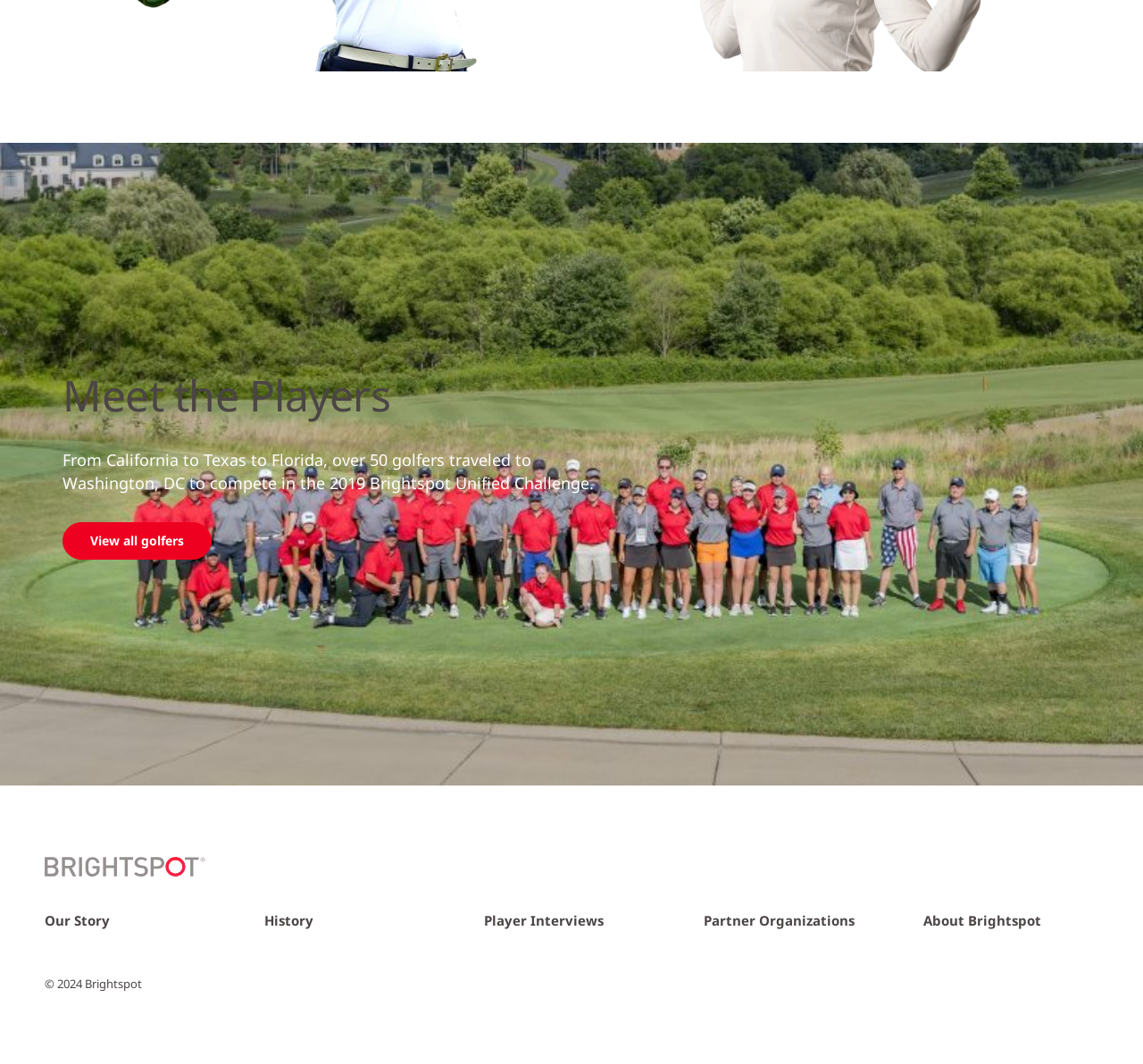How many links are on the top of the page? Based on the screenshot, please respond with a single word or phrase.

6